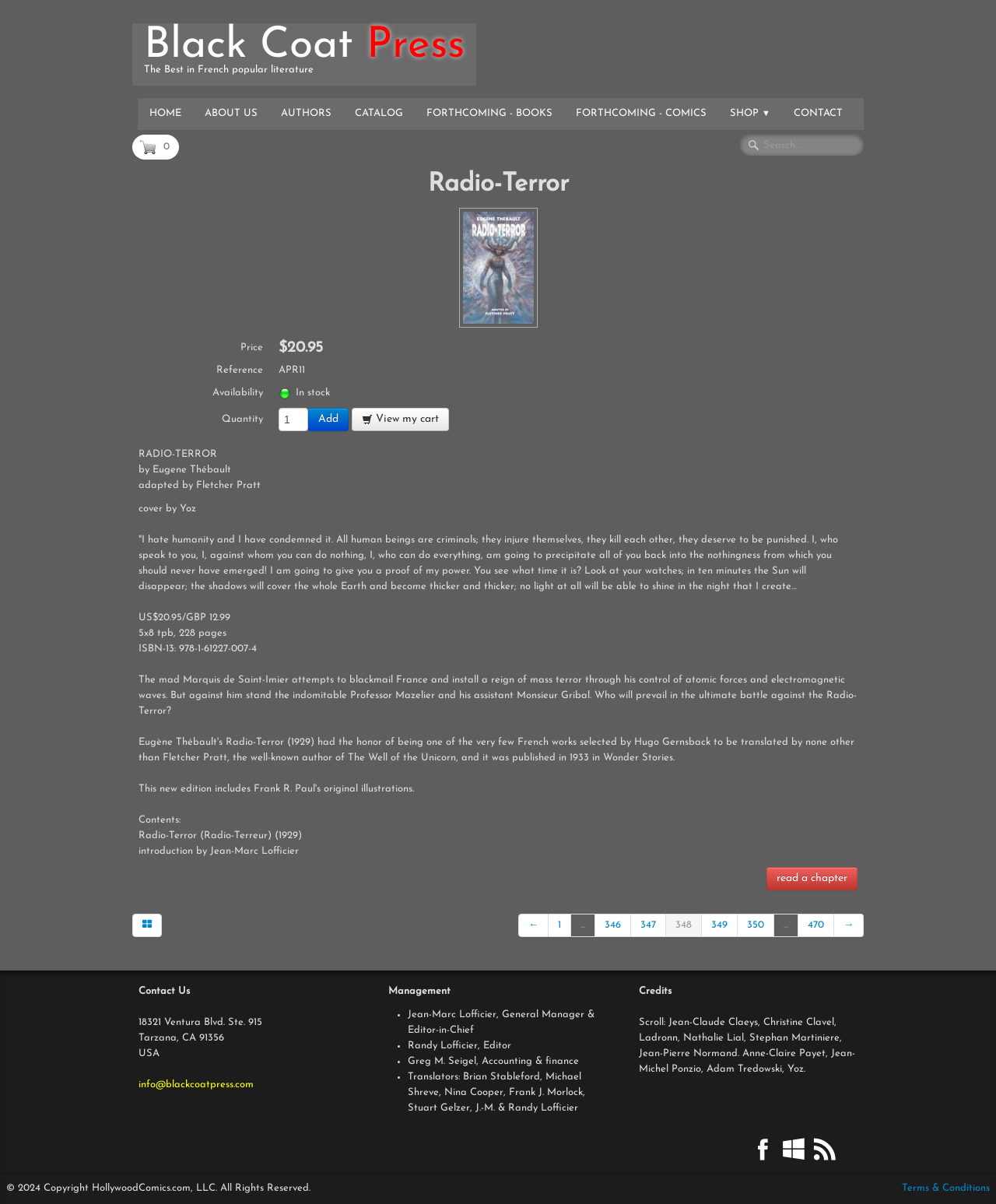Please find the bounding box coordinates of the section that needs to be clicked to achieve this instruction: "View my cart".

[0.353, 0.339, 0.451, 0.358]